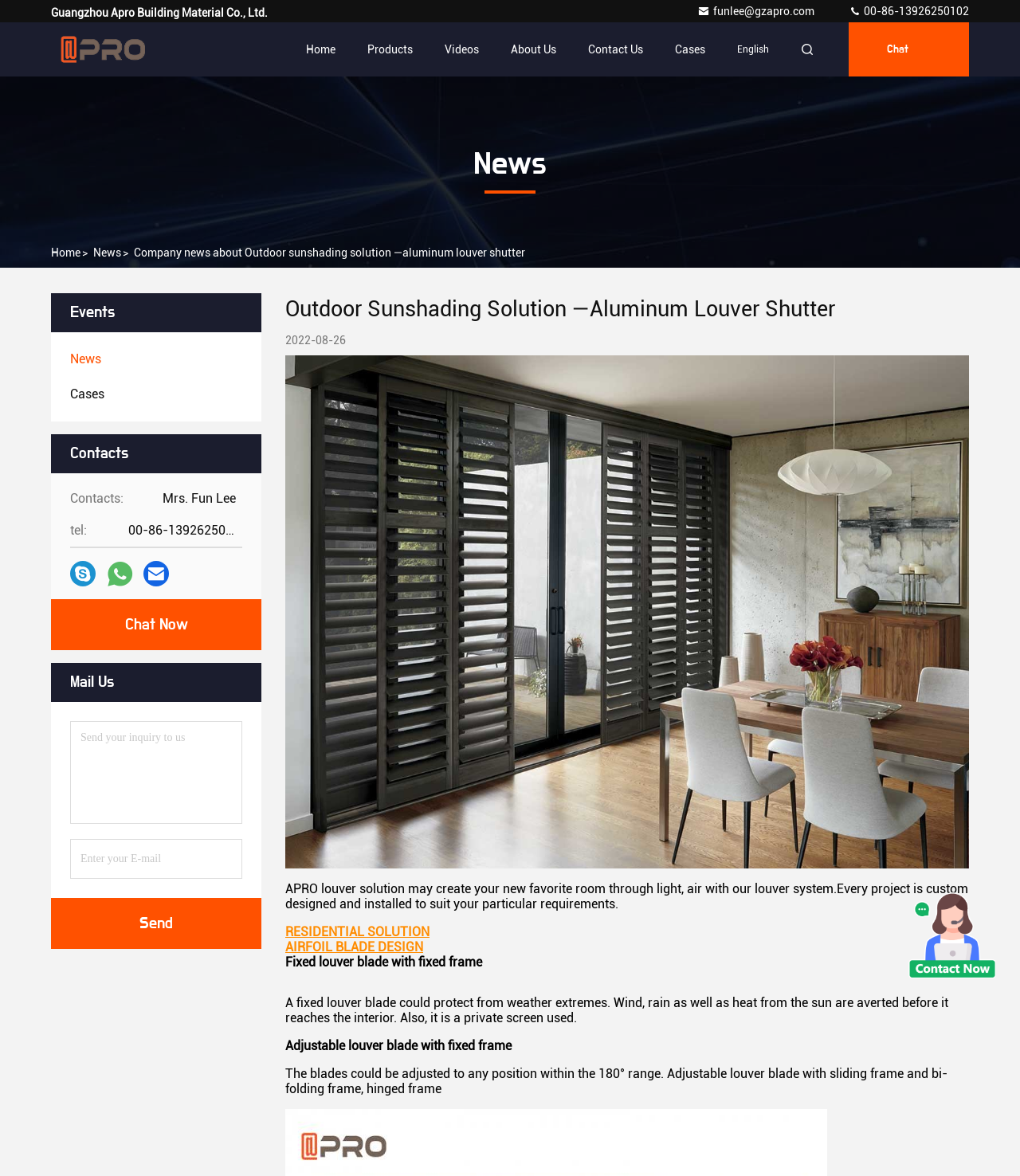Please identify the bounding box coordinates of the region to click in order to complete the given instruction: "Enter your email in the input field". The coordinates should be four float numbers between 0 and 1, i.e., [left, top, right, bottom].

[0.069, 0.713, 0.238, 0.747]